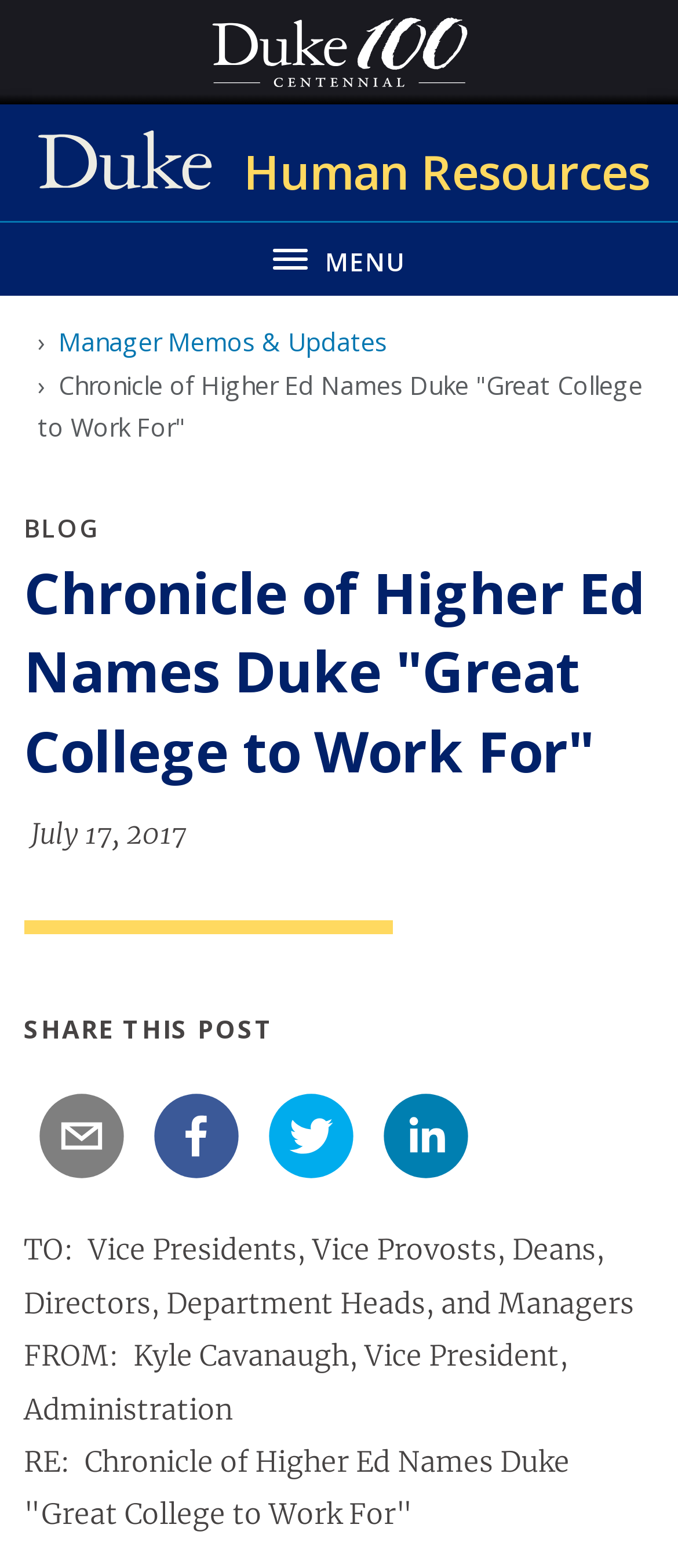What is the date of the post?
Answer with a single word or short phrase according to what you see in the image.

July 17, 2017